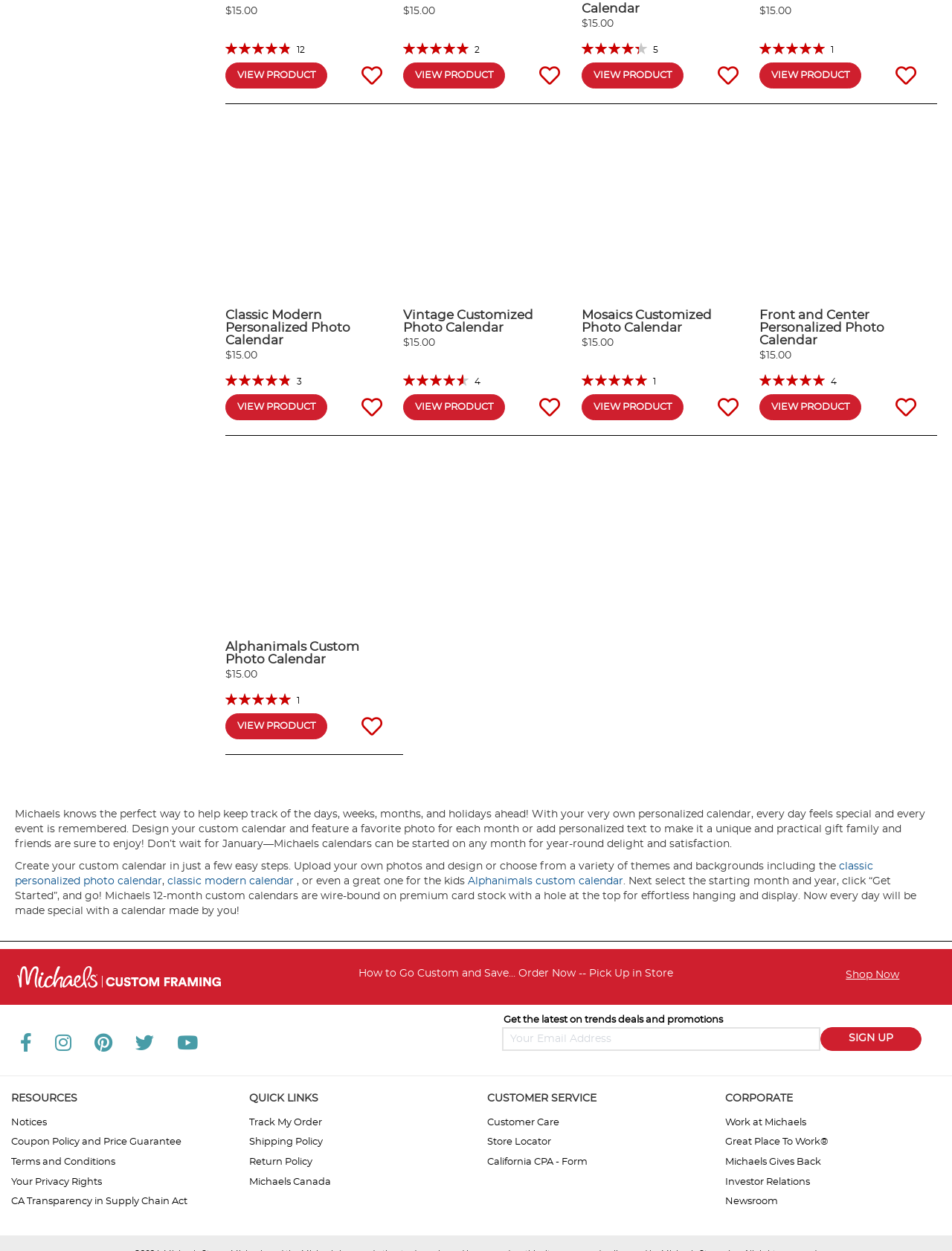What is the price of the first product?
Answer the question with a single word or phrase derived from the image.

$15.00